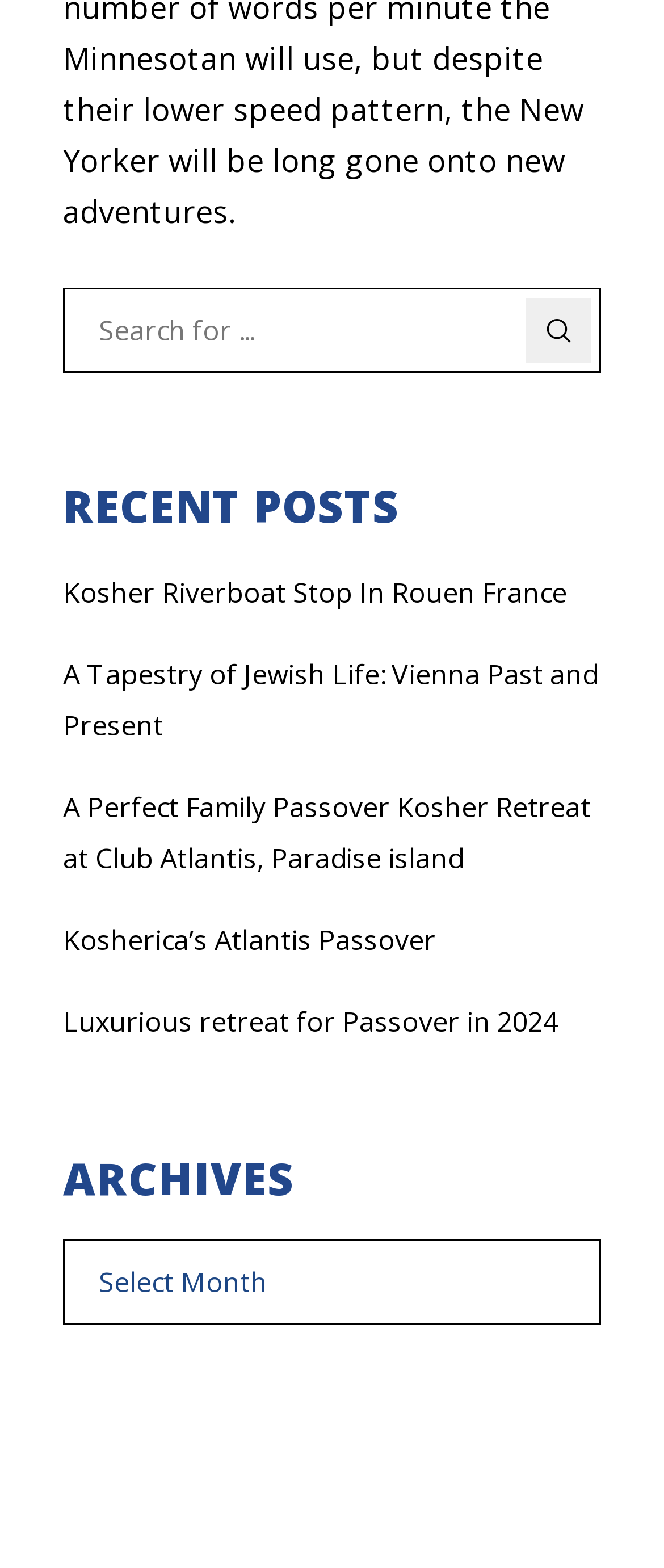Use a single word or phrase to respond to the question:
What is the function of the combobox at the bottom?

Select archives